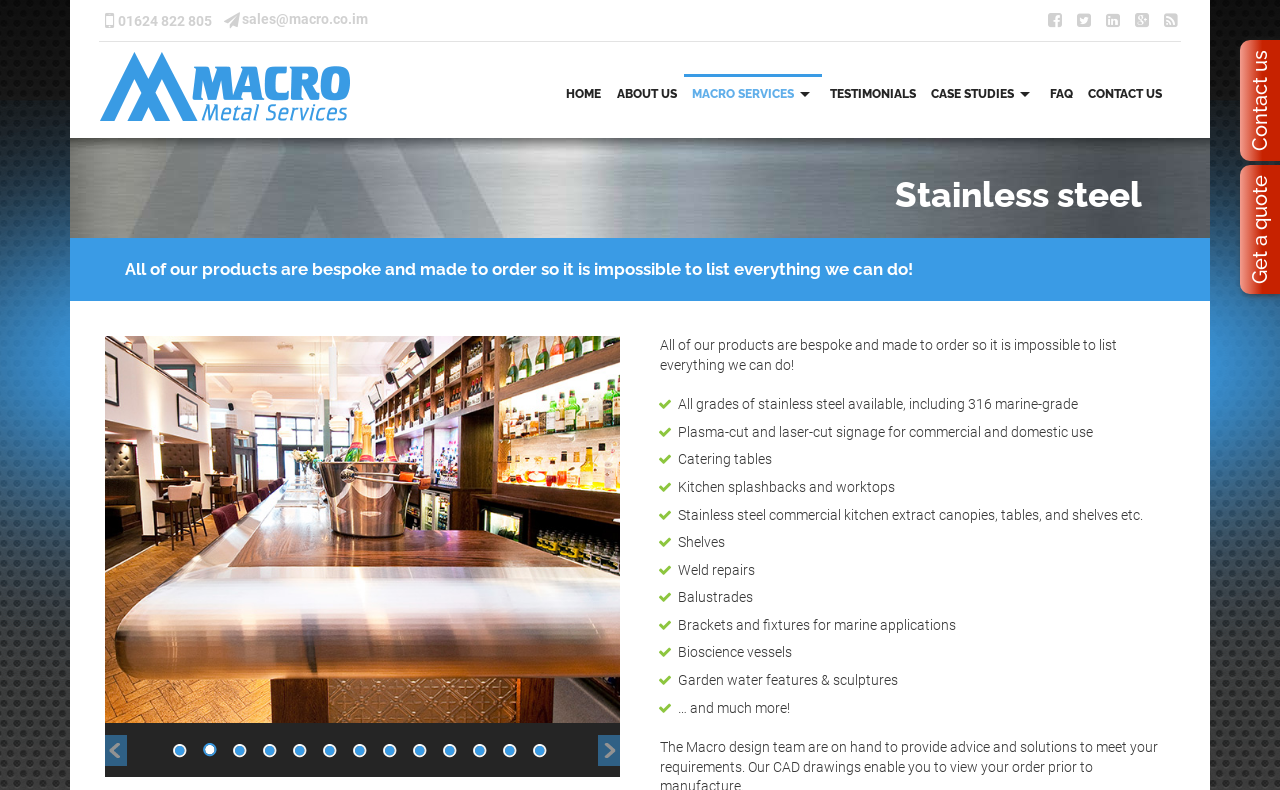Utilize the information from the image to answer the question in detail:
What is one of the services provided?

I found one of the services provided by looking at the link with the text 'VENTILATION AND DUCTING' which is located at the top of the webpage, under the 'MACRO SERVICES' section.